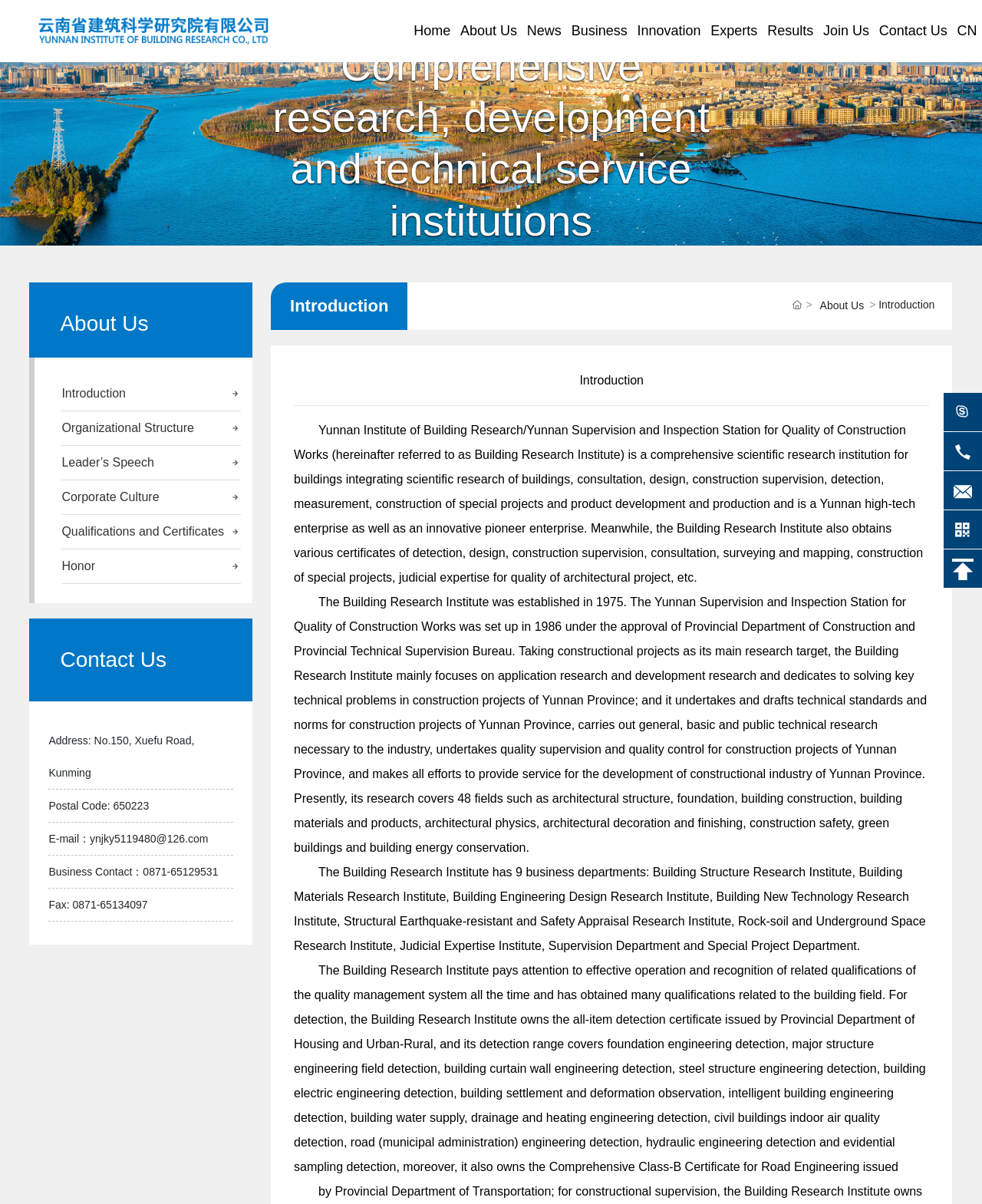Explain the contents of the webpage comprehensively.

The webpage is about the Yunnan Academy of Building Research, which is a comprehensive scientific research institution for buildings. At the top of the page, there is a navigation menu with links to various sections, including "Home", "About Us", "News", "Business", "Innovation", "Experts", "Results", "Join Us", and "Contact Us". 

Below the navigation menu, there is a section with a heading "Comprehensive research, development and technical service institutions" and an image. This section takes up the full width of the page. 

On the left side of the page, there is a sidebar with links to "Introduction", "Organizational Structure", "Leader’s Speech", "Corporate Culture", "Qualifications and Certificates", and "Honor". Each link has a small icon next to it. 

In the main content area, there is a section with a heading "Introduction" and a separator line below it. This section contains a long paragraph of text that describes the Yunnan Academy of Building Research, its history, and its main research targets. 

Below this section, there are two more paragraphs of text that describe the research fields and business departments of the academy. 

At the bottom of the page, there is a section with contact information, including address, postal code, email, business contact, and fax. 

There are several images scattered throughout the page, including icons next to the links in the sidebar and images in the main content area.